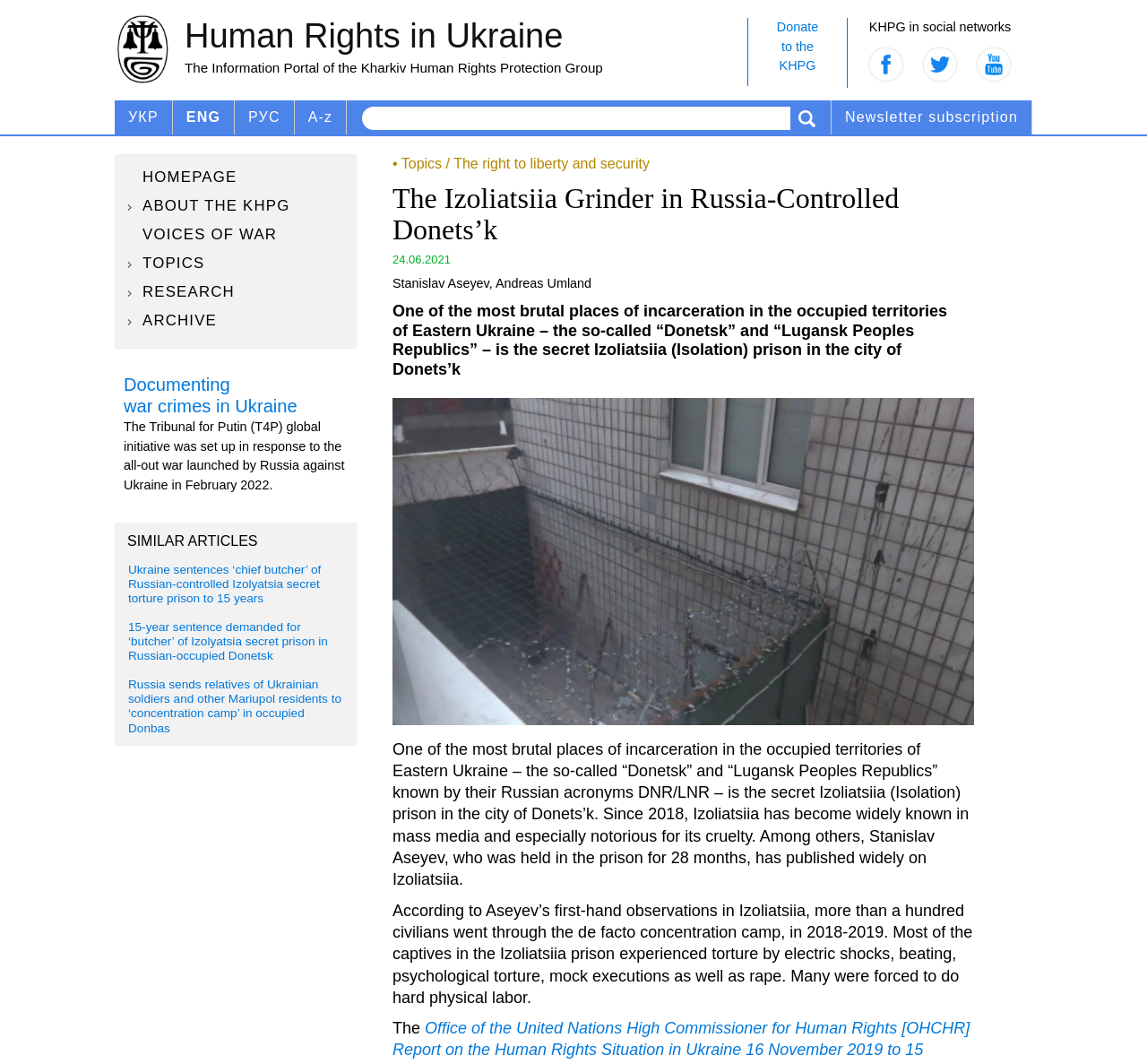Please identify the bounding box coordinates of the area that needs to be clicked to follow this instruction: "Subscribe to the newsletter".

[0.725, 0.094, 0.9, 0.126]